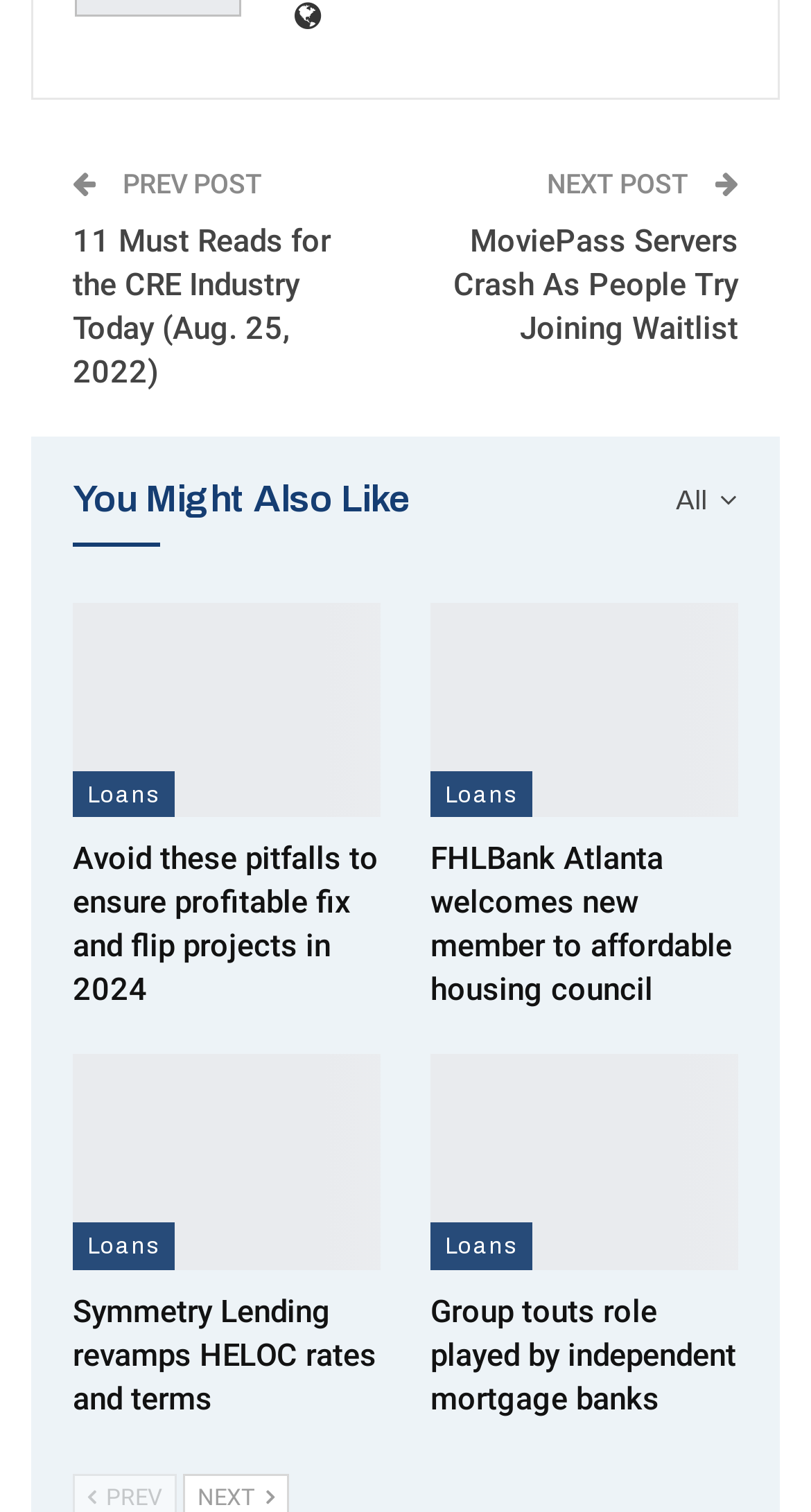Please identify the bounding box coordinates of the region to click in order to complete the given instruction: "Click on the '11 Must Reads for the CRE Industry Today (Aug. 25, 2022)' link". The coordinates should be four float numbers between 0 and 1, i.e., [left, top, right, bottom].

[0.09, 0.147, 0.408, 0.258]